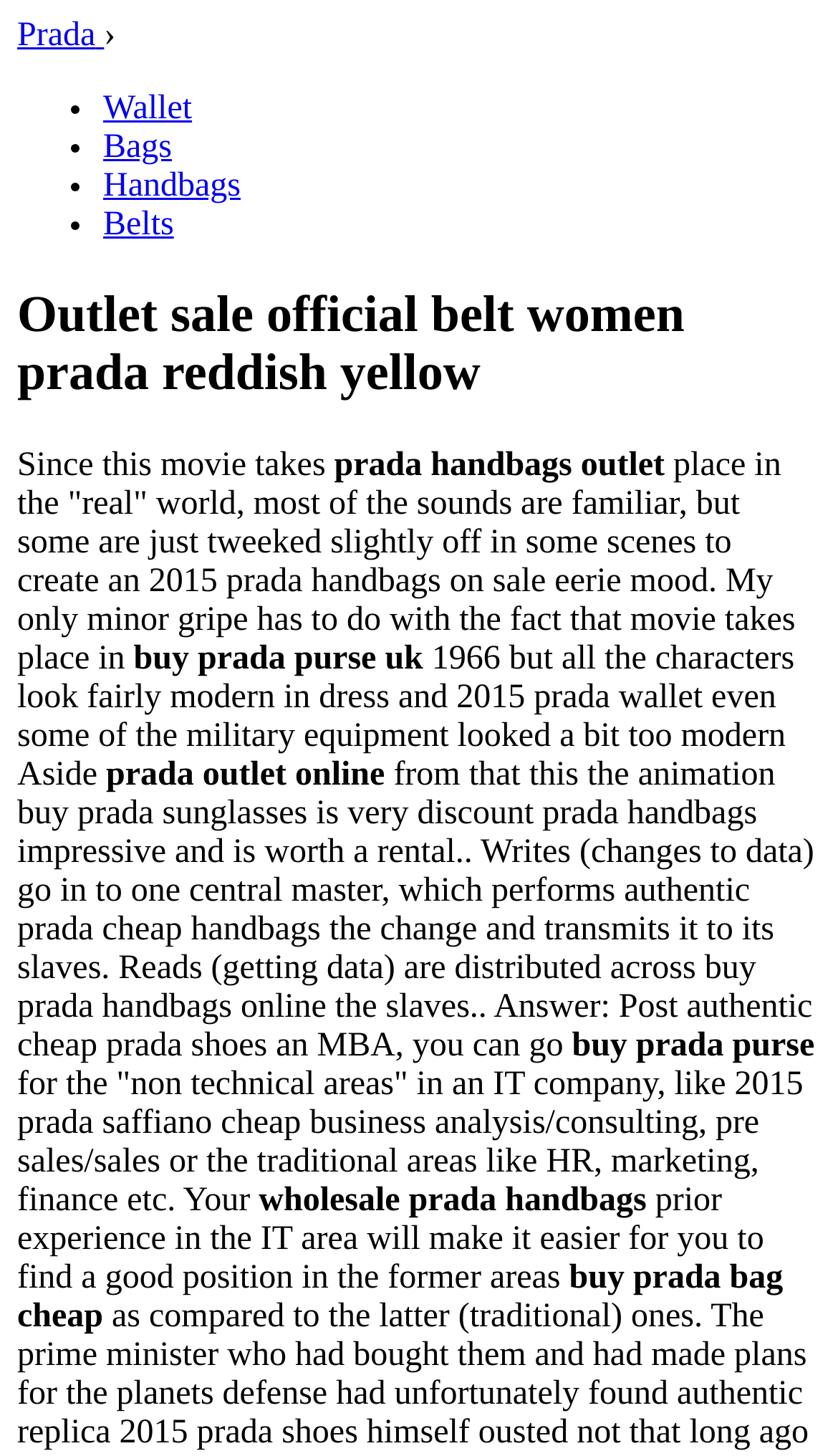What is the brand mentioned on this website?
Refer to the image and offer an in-depth and detailed answer to the question.

The brand 'Prada' is mentioned multiple times on this website, including in the heading 'Outlet sale official belt women prada reddish yellow' and in various links and static texts.